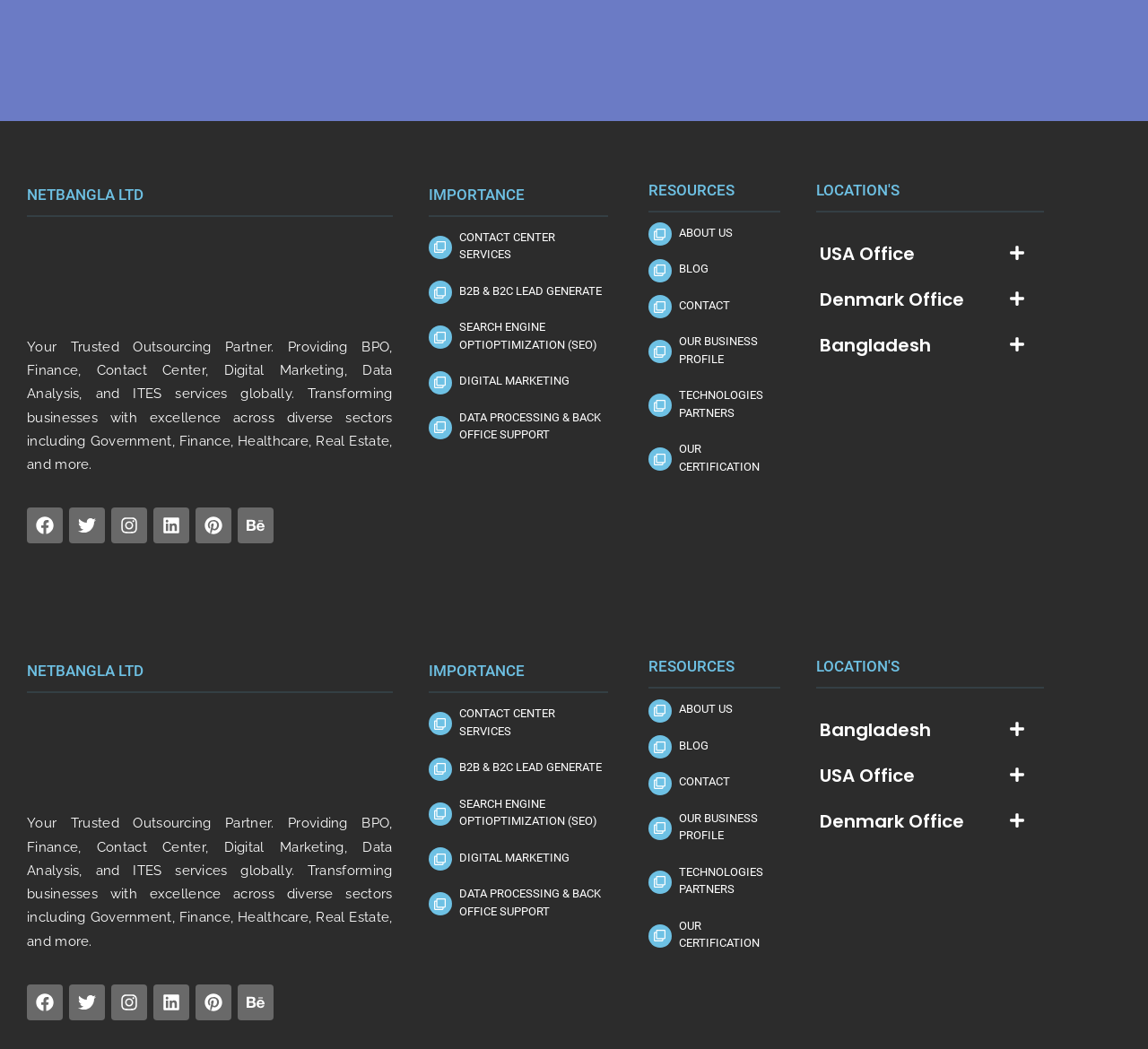Carefully examine the image and provide an in-depth answer to the question: What services does the company provide?

The company provides various services, including BPO, Finance, Contact Center, Digital Marketing, Data Analysis, and ITES services, as mentioned in the static text at the top of the webpage.